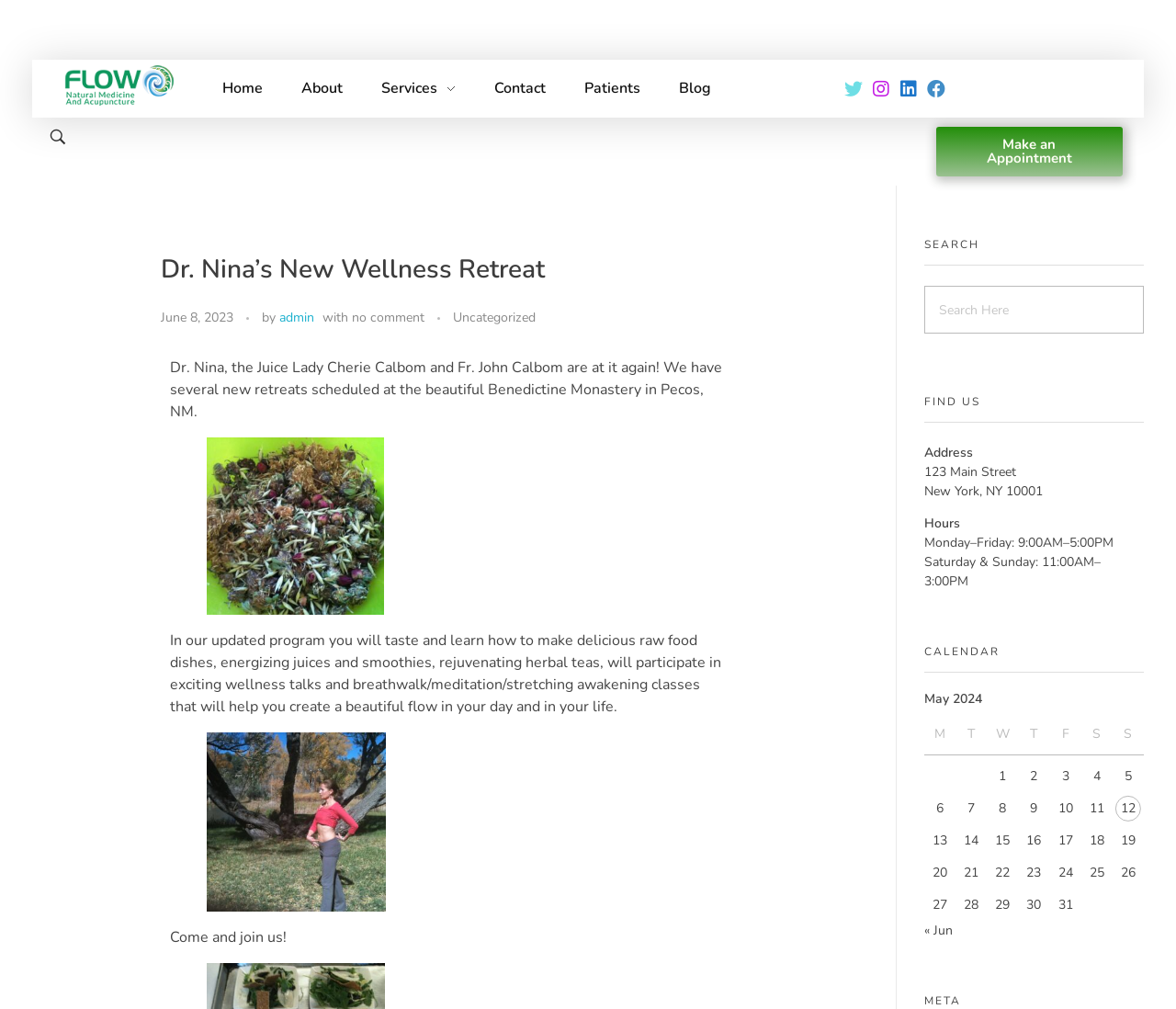What is the address of the wellness retreat?
Please provide a detailed and thorough answer to the question.

I found the answer by looking at the 'FIND US' section of the webpage, which contains the address '123 Main Street, New York, NY 10001'.